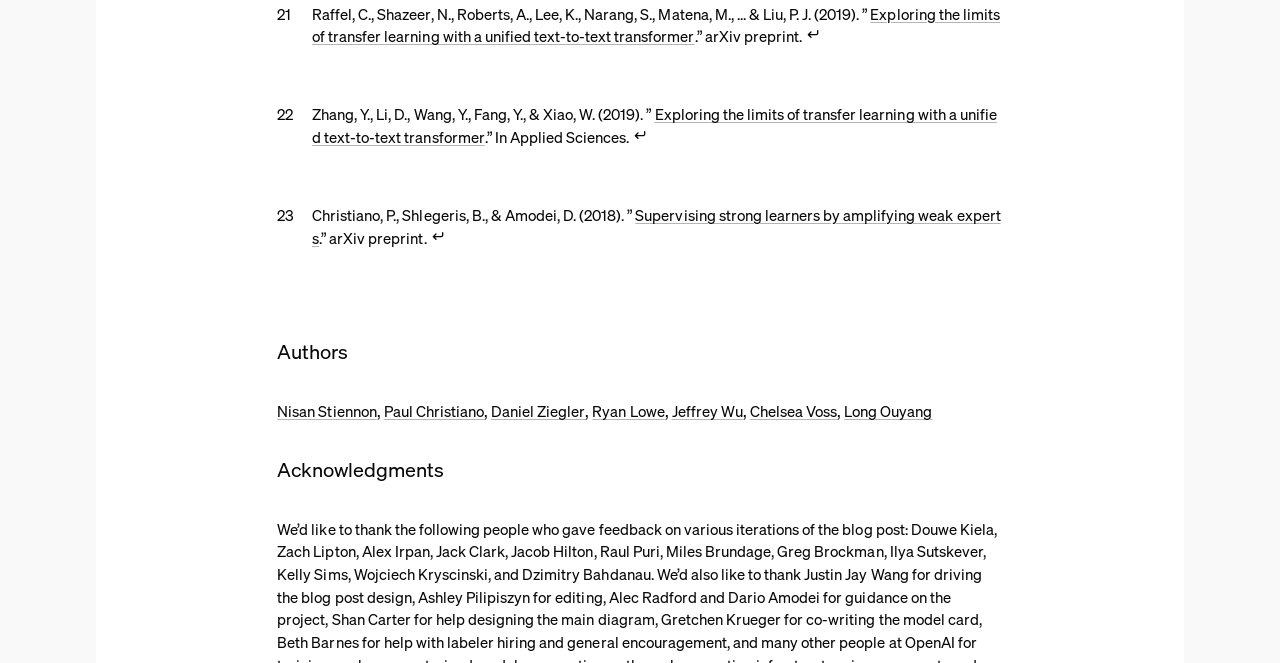How many authors are listed? Using the information from the screenshot, answer with a single word or phrase.

7